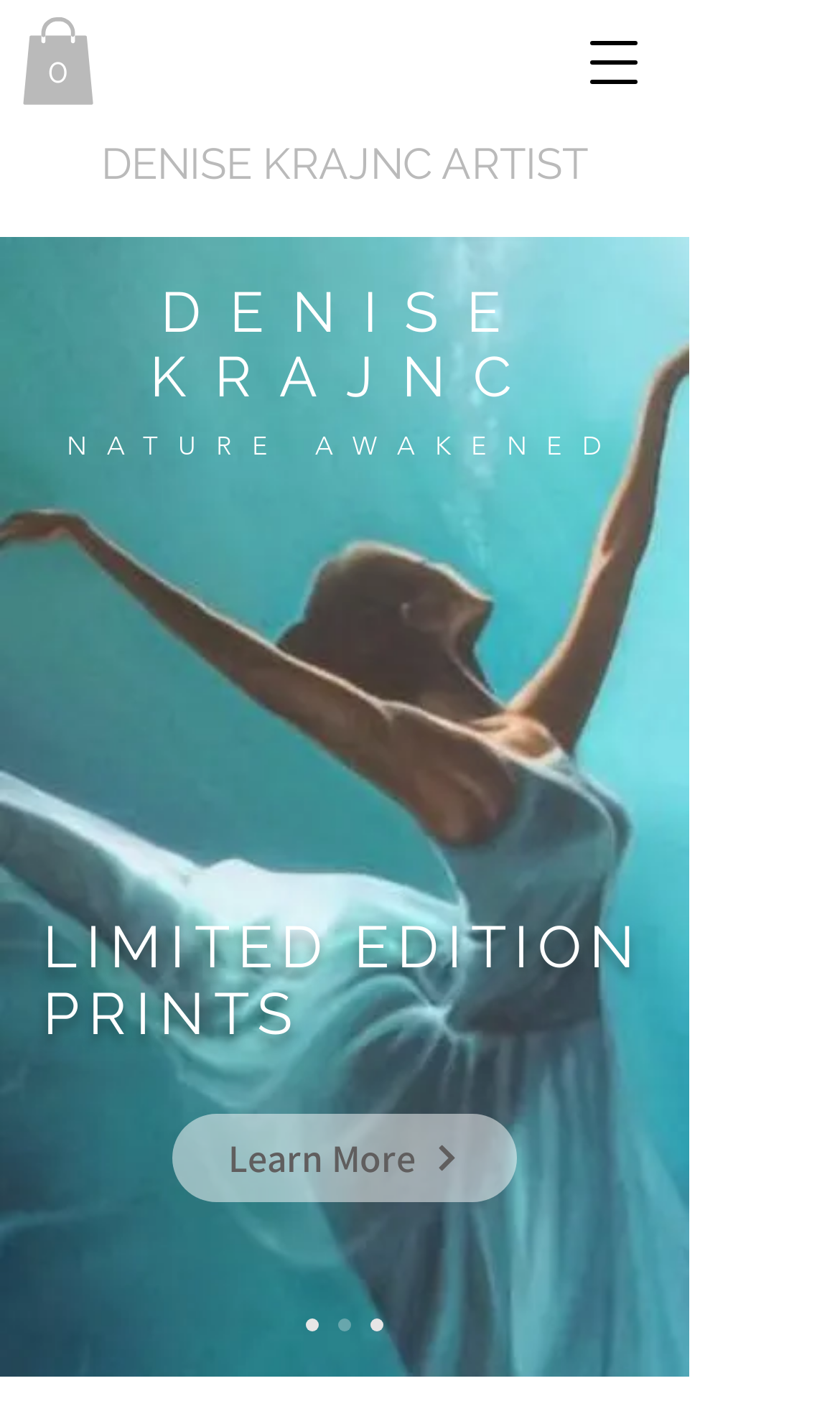Where can I find the shopping cart?
Look at the image and answer the question using a single word or phrase.

Top left corner